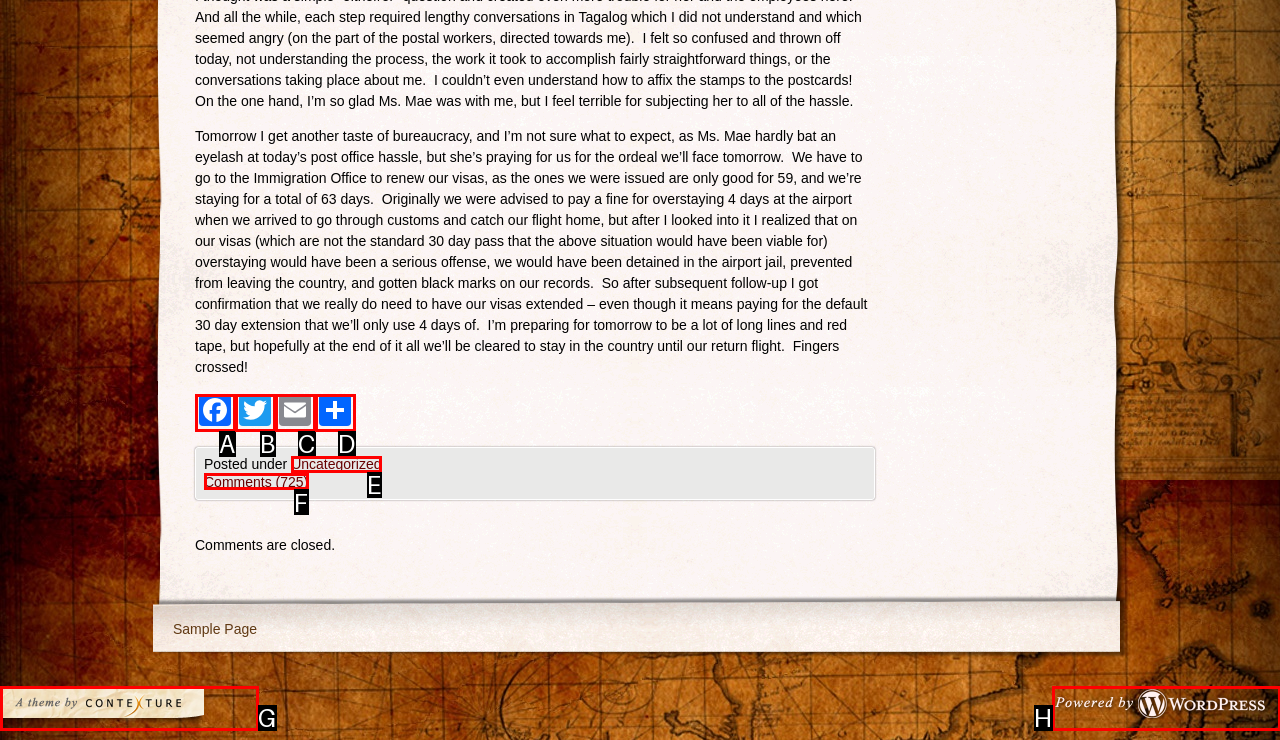Select the option that fits this description: Facebook
Answer with the corresponding letter directly.

A